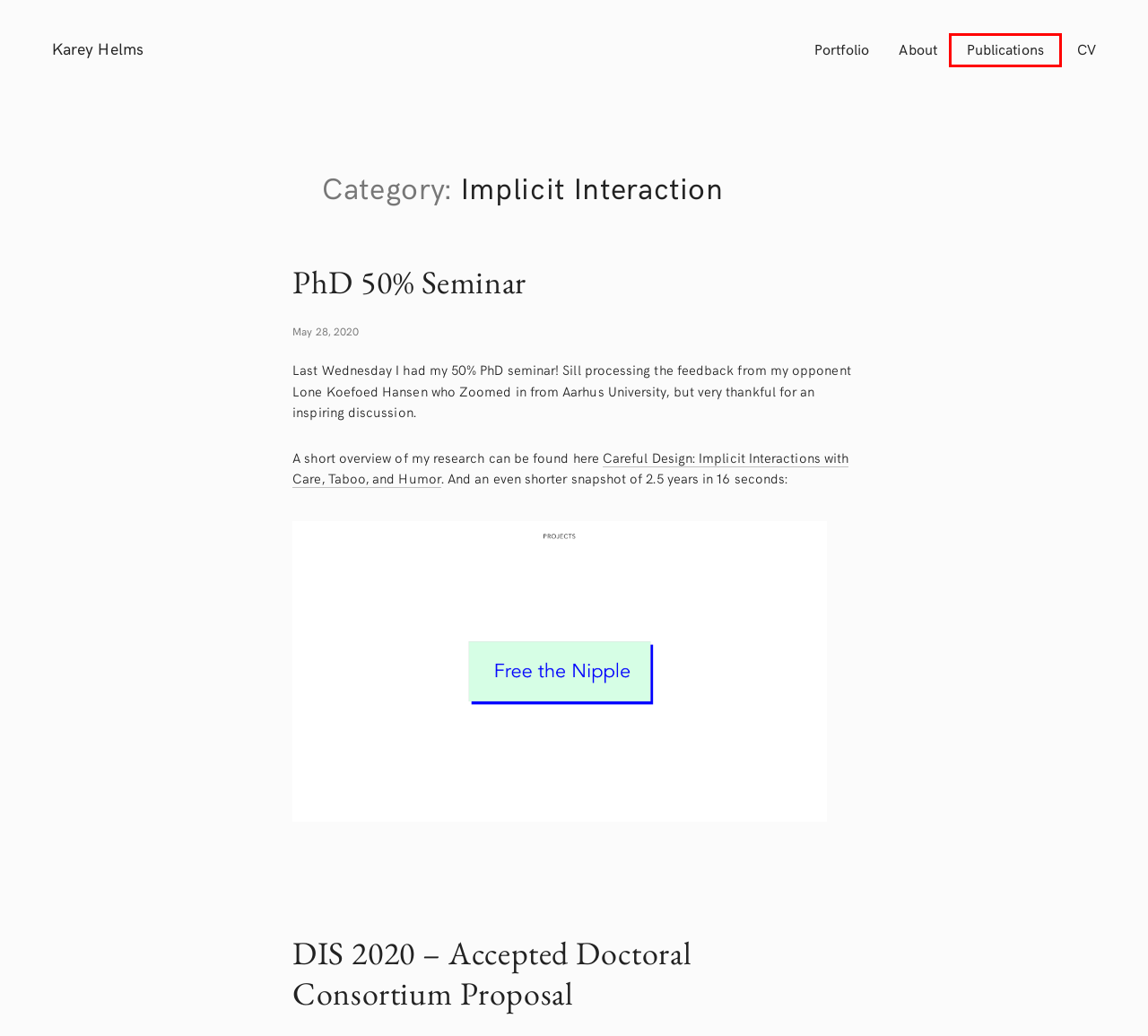Given a screenshot of a webpage with a red bounding box highlighting a UI element, choose the description that best corresponds to the new webpage after clicking the element within the red bounding box. Here are your options:
A. EuroIA 2017 - Upcoming talk on Implicit Interactions | Karey Helms
B. Future Cities Lab
C. Publications & Creative Outputs
D. Karey Helms, PhD
E. KTH | DH2629
F. PhD 50% Seminar | Karey Helms
G. Wekinator | Software for real-time, interactive machine learning
H. DIS 2020 - Accepted Doctoral Consortium Proposal | Karey Helms

C